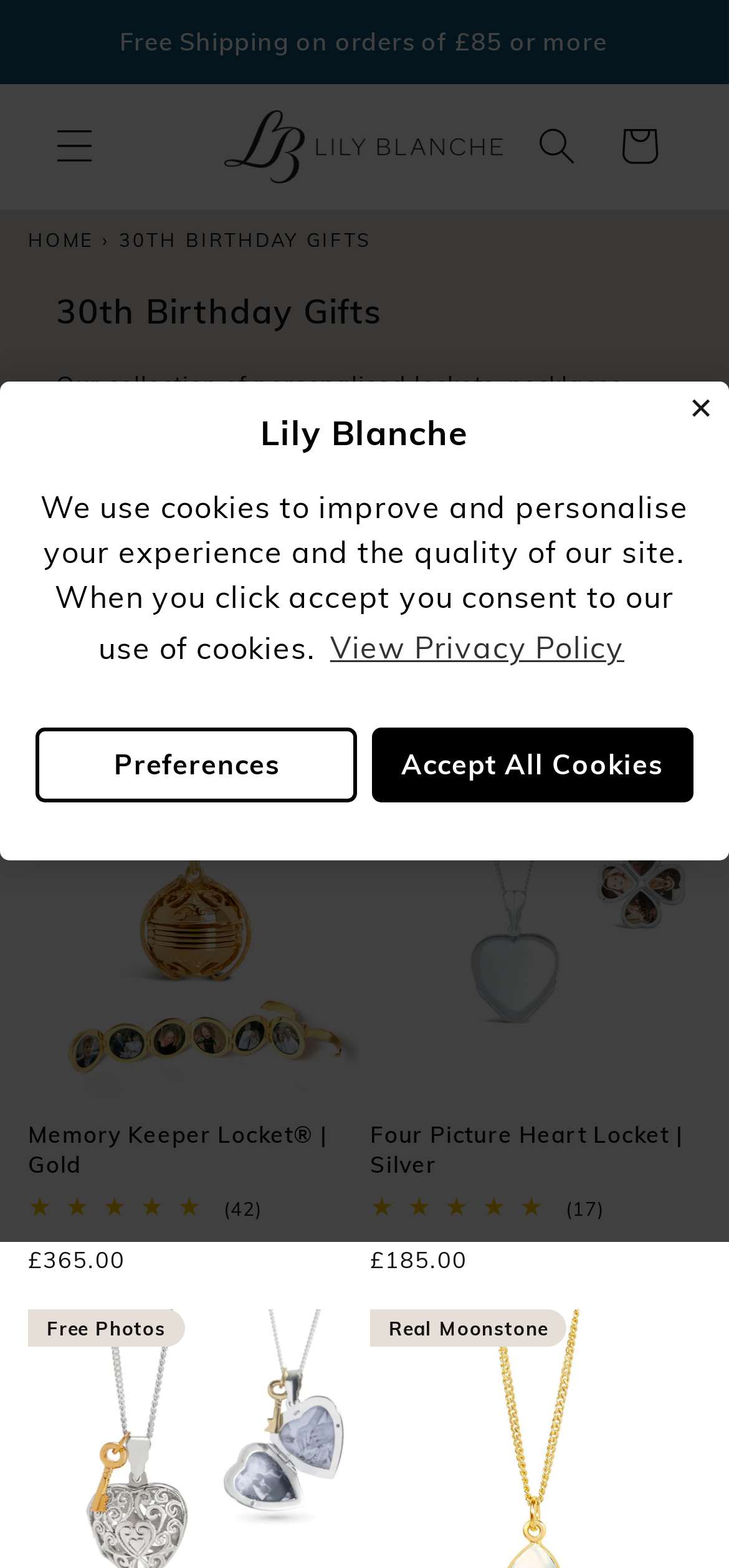How many products are shown on this page?
Using the image as a reference, give a one-word or short phrase answer.

42